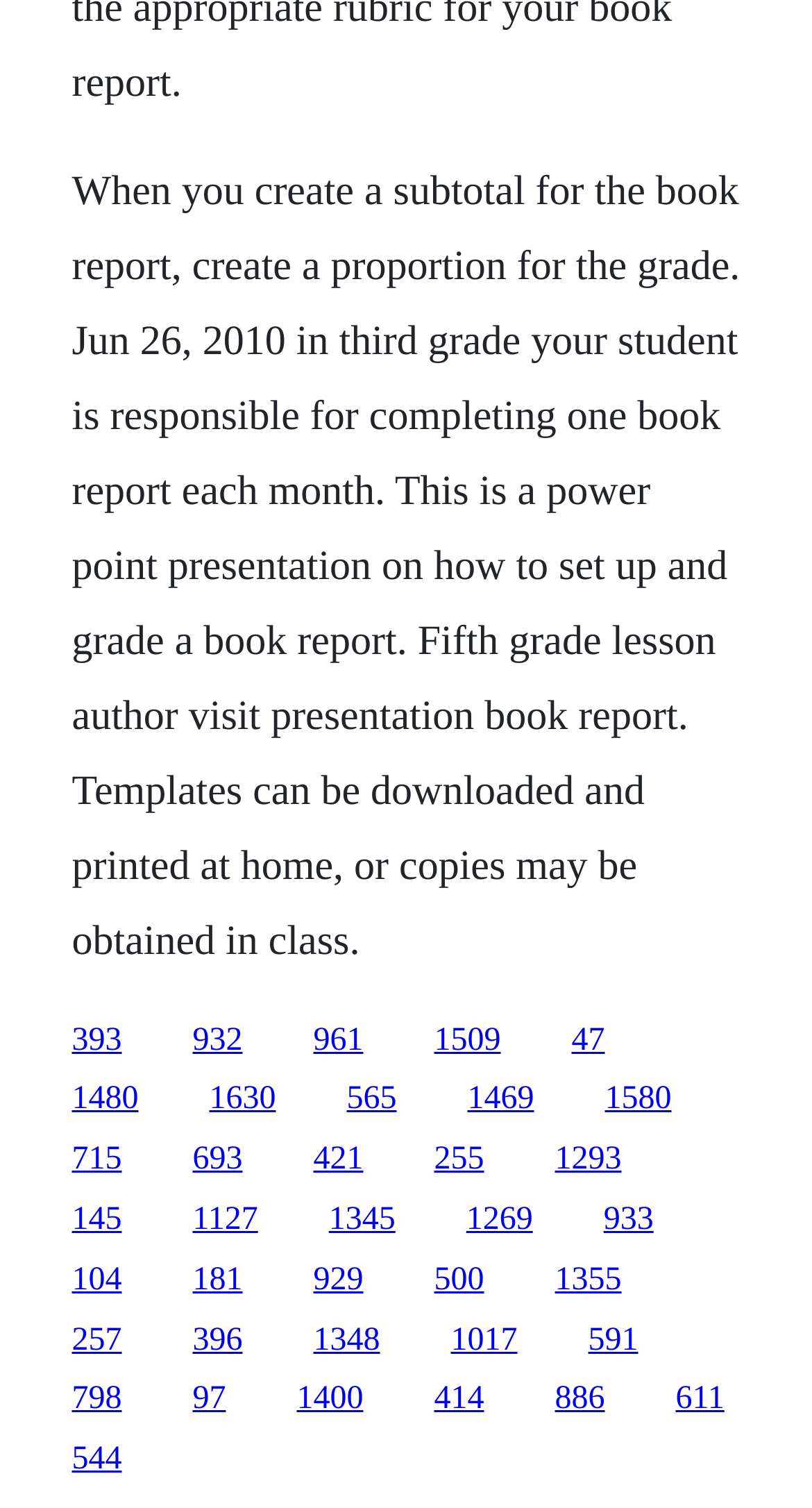Can you give a comprehensive explanation to the question given the content of the image?
What is the topic of the webpage?

The webpage appears to be about book reports, as the StaticText element mentions 'book report' and provides instructions on how to set up and grade a book report.